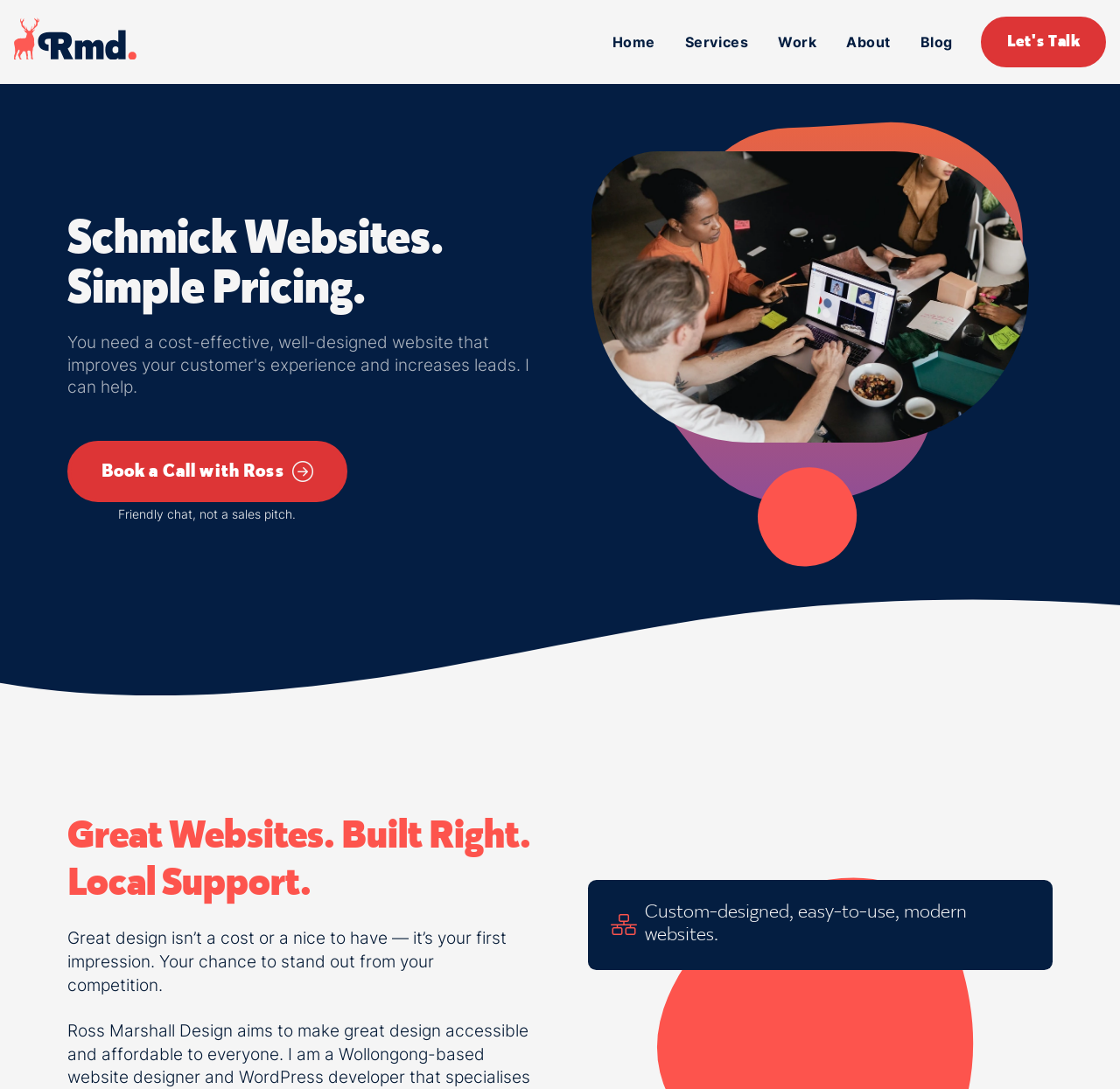What is the text of the webpage's headline?

Schmick Websites. Simple Pricing.